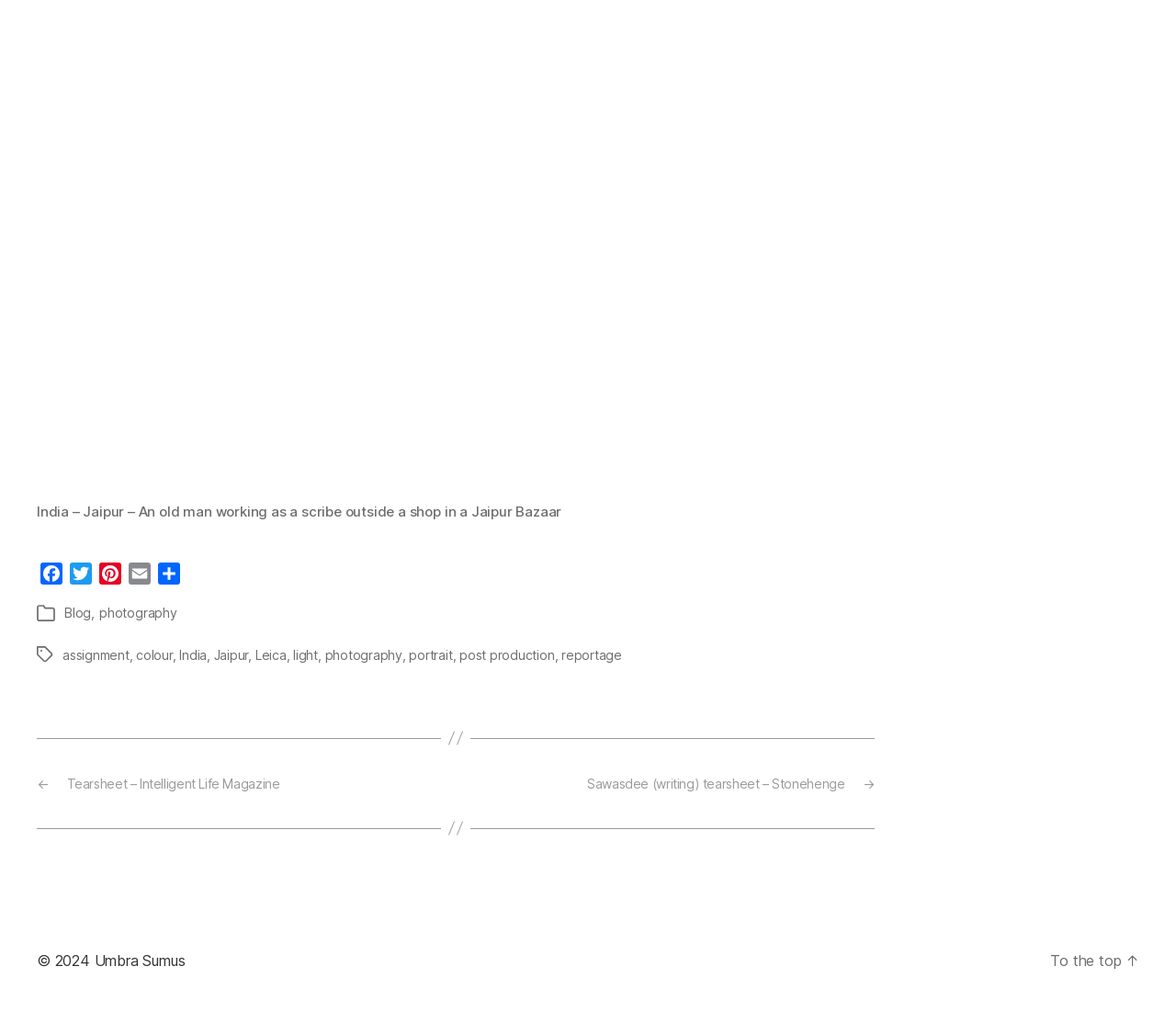Provide the bounding box coordinates, formatted as (top-left x, top-left y, bottom-right x, bottom-right y), with all values being floating point numbers between 0 and 1. Identify the bounding box of the UI element that matches the description: Umbra Sumus

[0.08, 0.94, 0.157, 0.958]